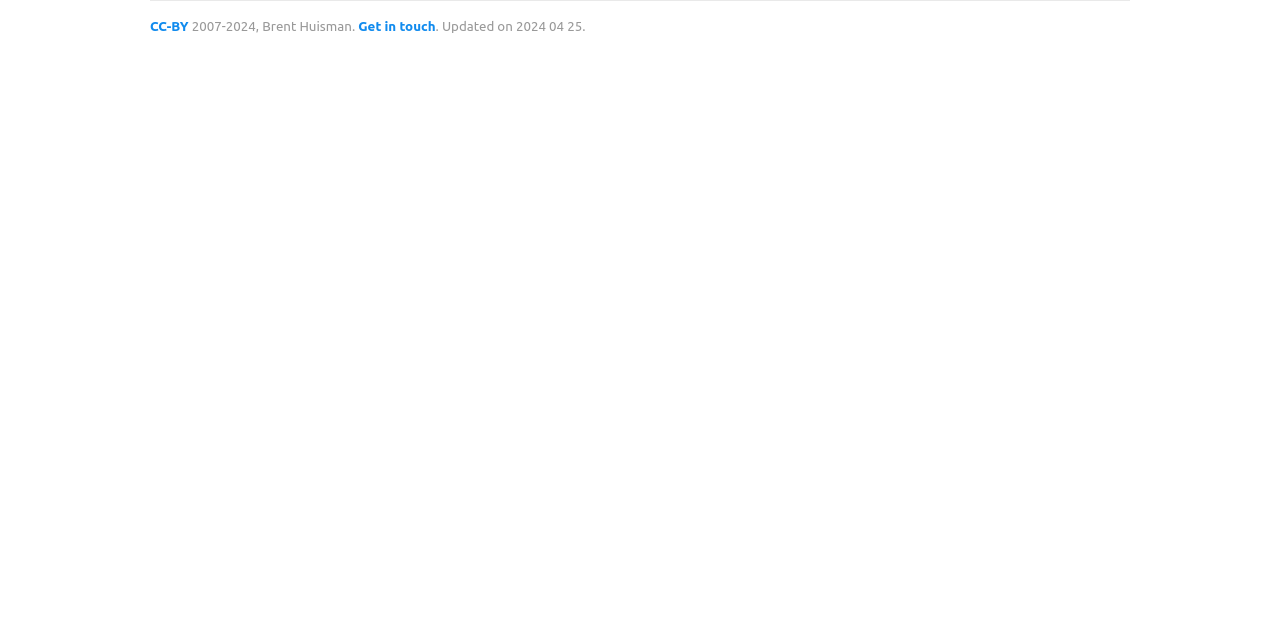Please find the bounding box for the UI component described as follows: "CC-BY".

[0.117, 0.029, 0.147, 0.052]